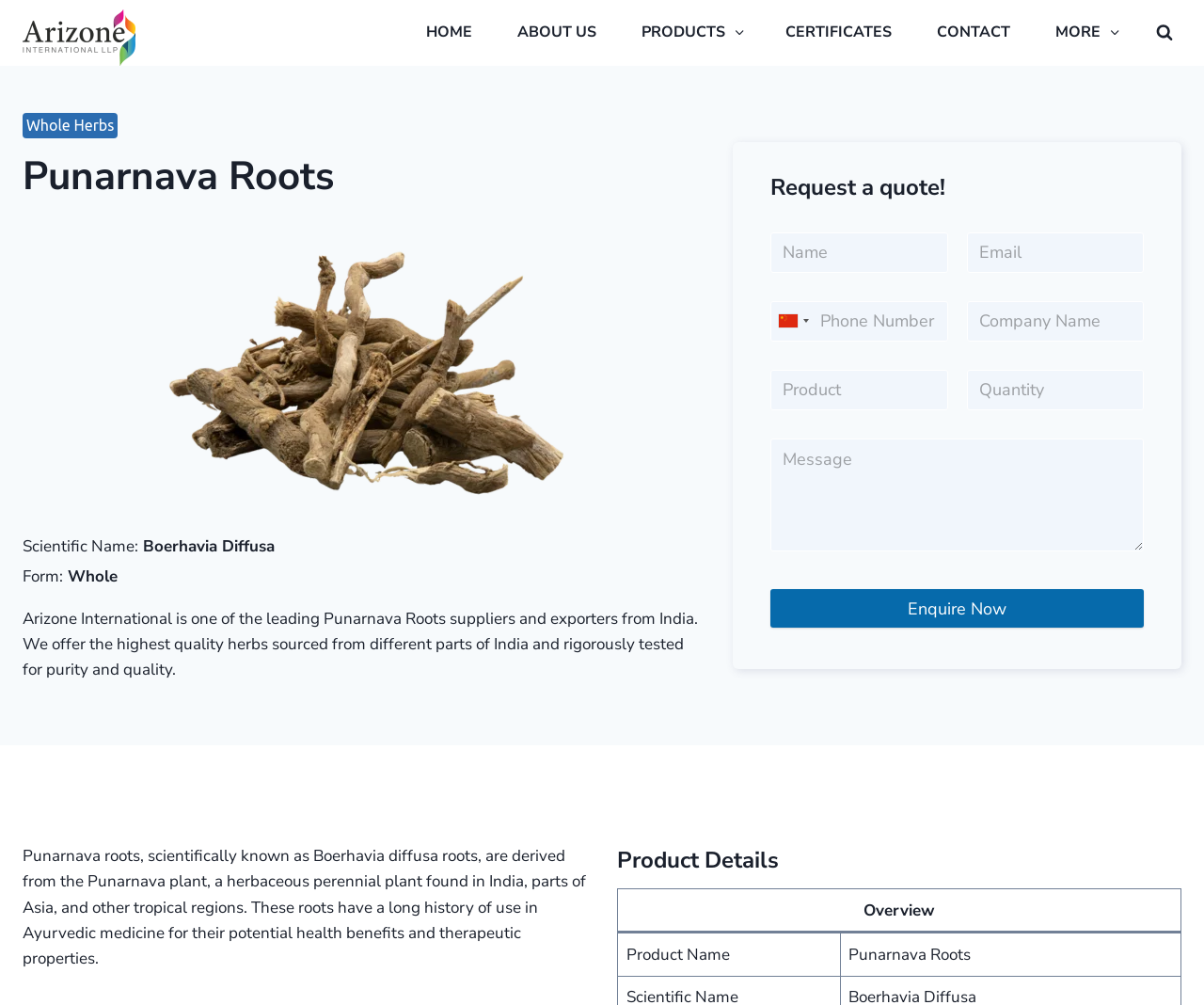Please identify the bounding box coordinates of the area that needs to be clicked to follow this instruction: "Click the HOME link".

[0.335, 0.012, 0.411, 0.054]